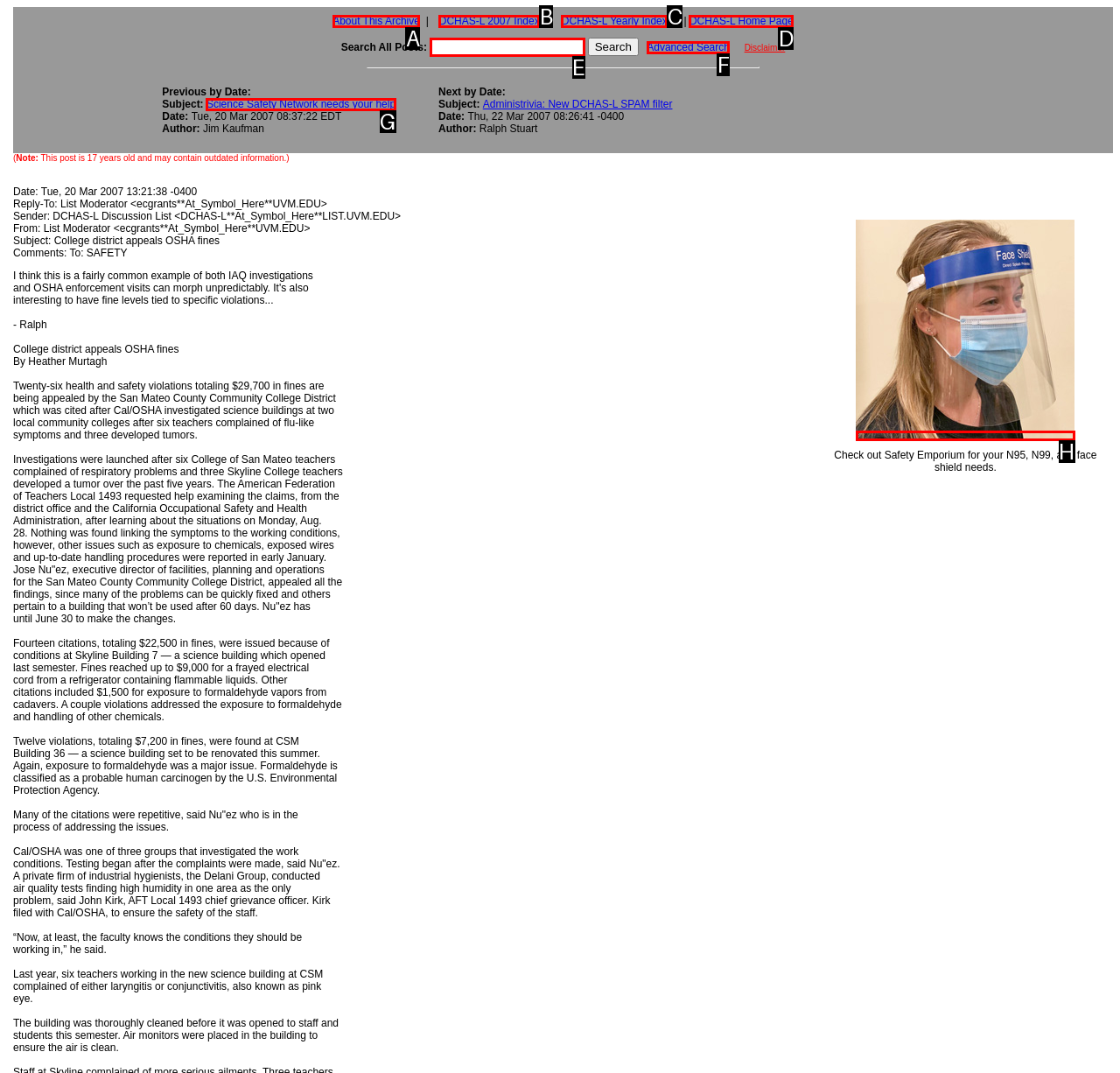Choose the option that best matches the description: DCHAS-L Home Page
Indicate the letter of the matching option directly.

D